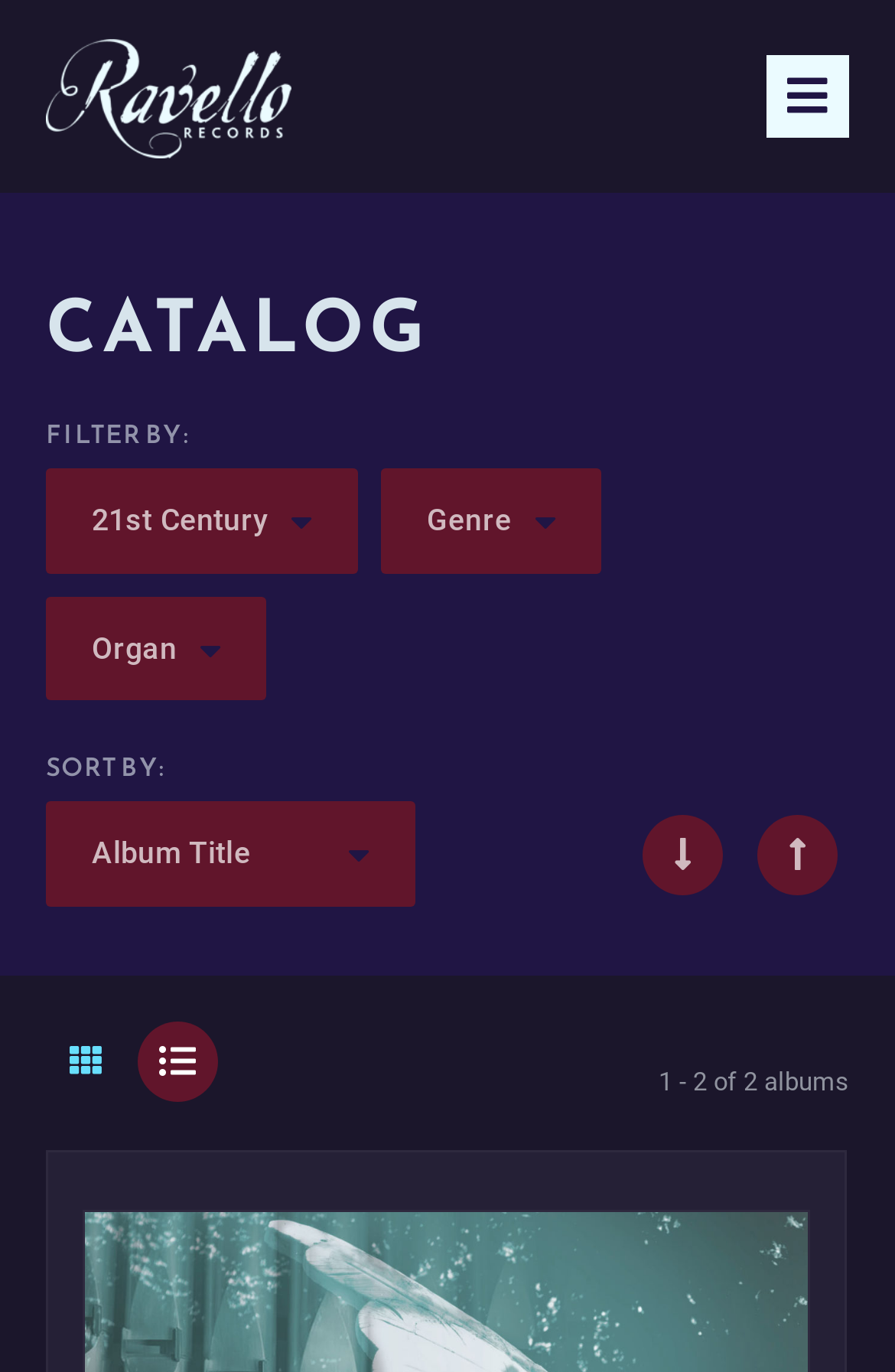Please determine the bounding box coordinates of the element to click in order to execute the following instruction: "Click the Ravello Records logo". The coordinates should be four float numbers between 0 and 1, specified as [left, top, right, bottom].

[0.051, 0.028, 0.327, 0.115]